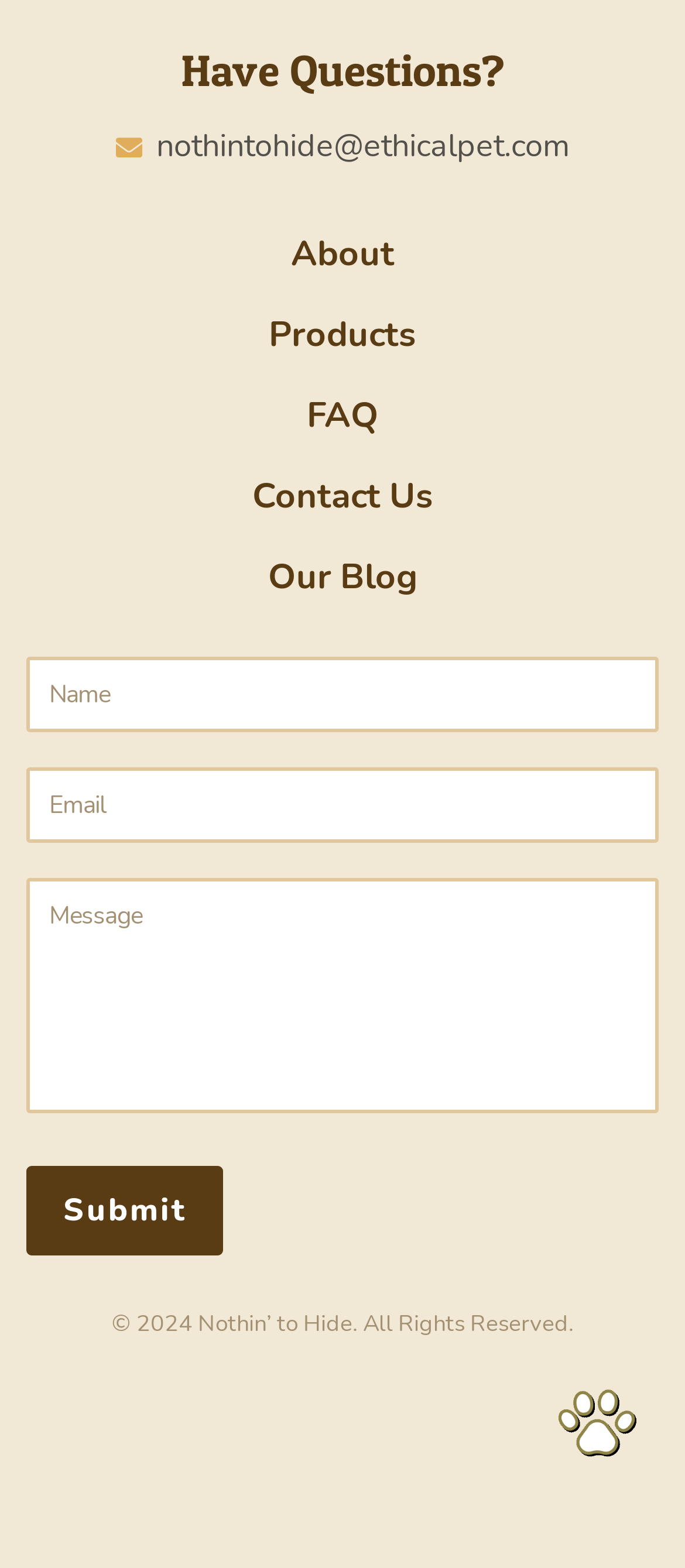Determine the bounding box coordinates of the element that should be clicked to execute the following command: "Click the 'About' link".

[0.424, 0.151, 0.576, 0.173]